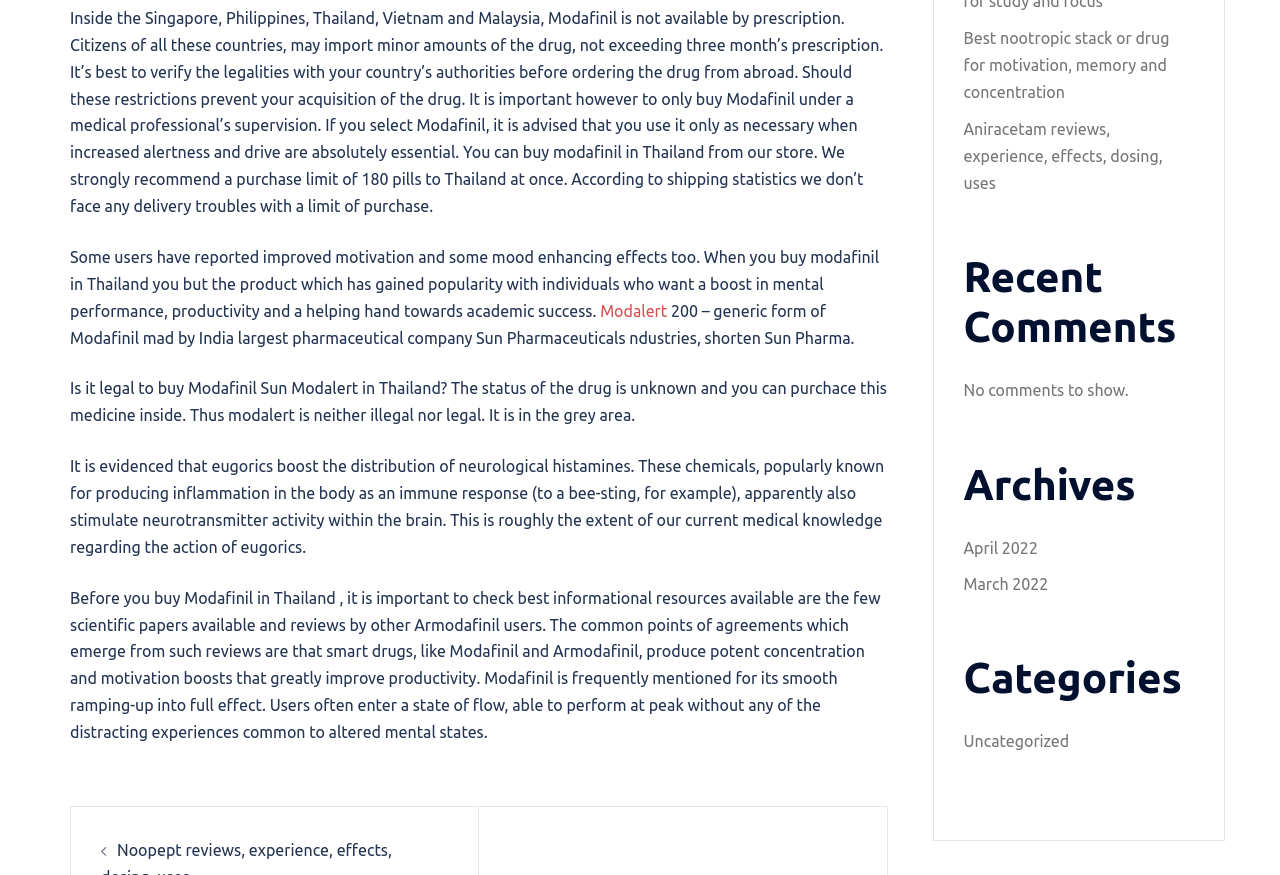Provide the bounding box coordinates of the HTML element described by the text: "April 2022". The coordinates should be in the format [left, top, right, bottom] with values between 0 and 1.

[0.753, 0.615, 0.811, 0.636]